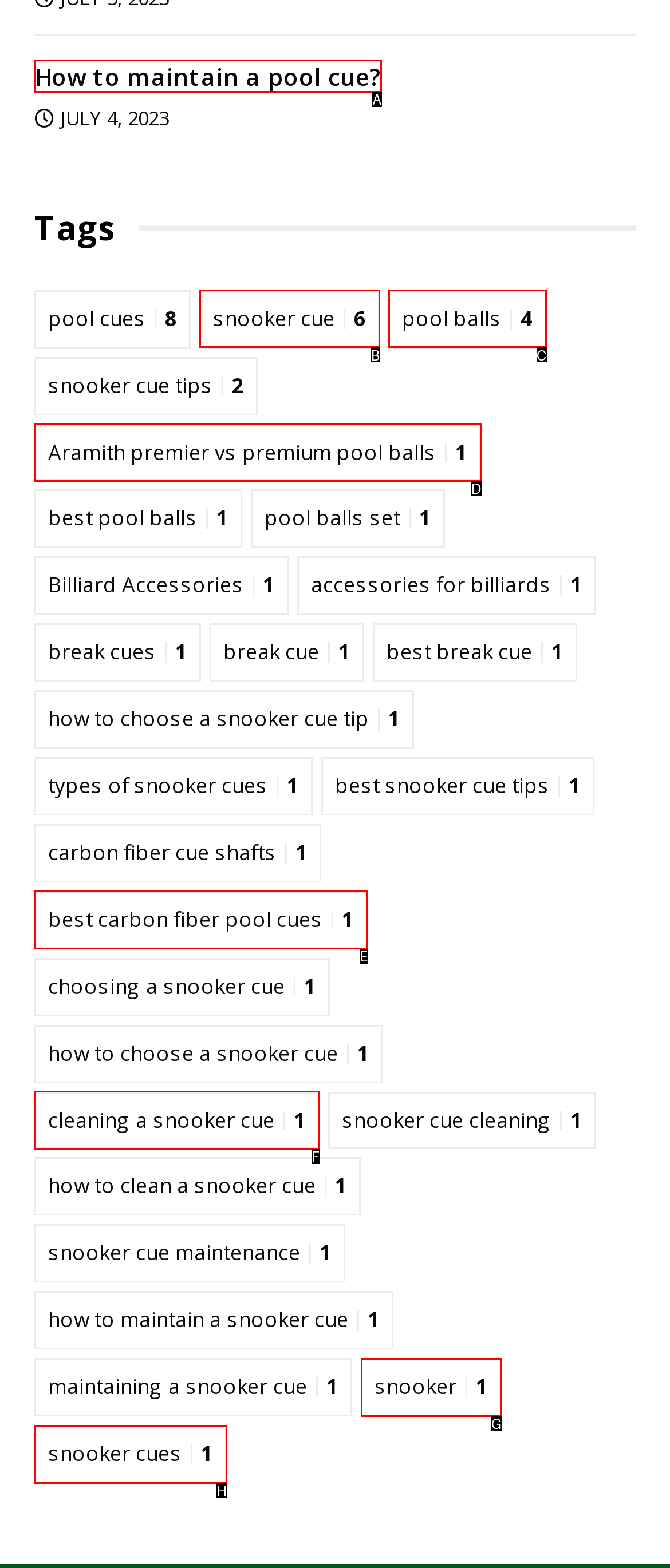Tell me which one HTML element best matches the description: snooker 1 Answer with the option's letter from the given choices directly.

G